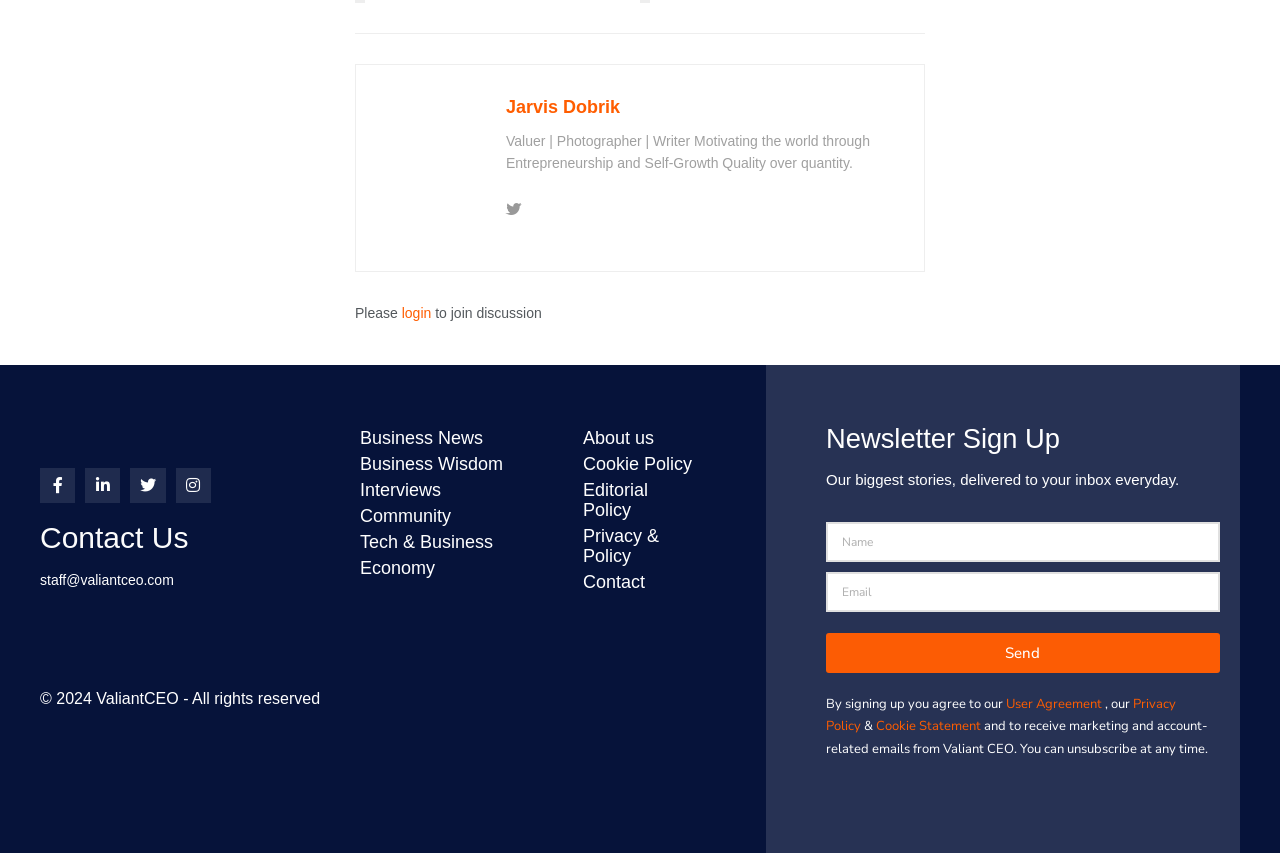Provide the bounding box coordinates of the UI element this sentence describes: "About us".

[0.44, 0.498, 0.559, 0.528]